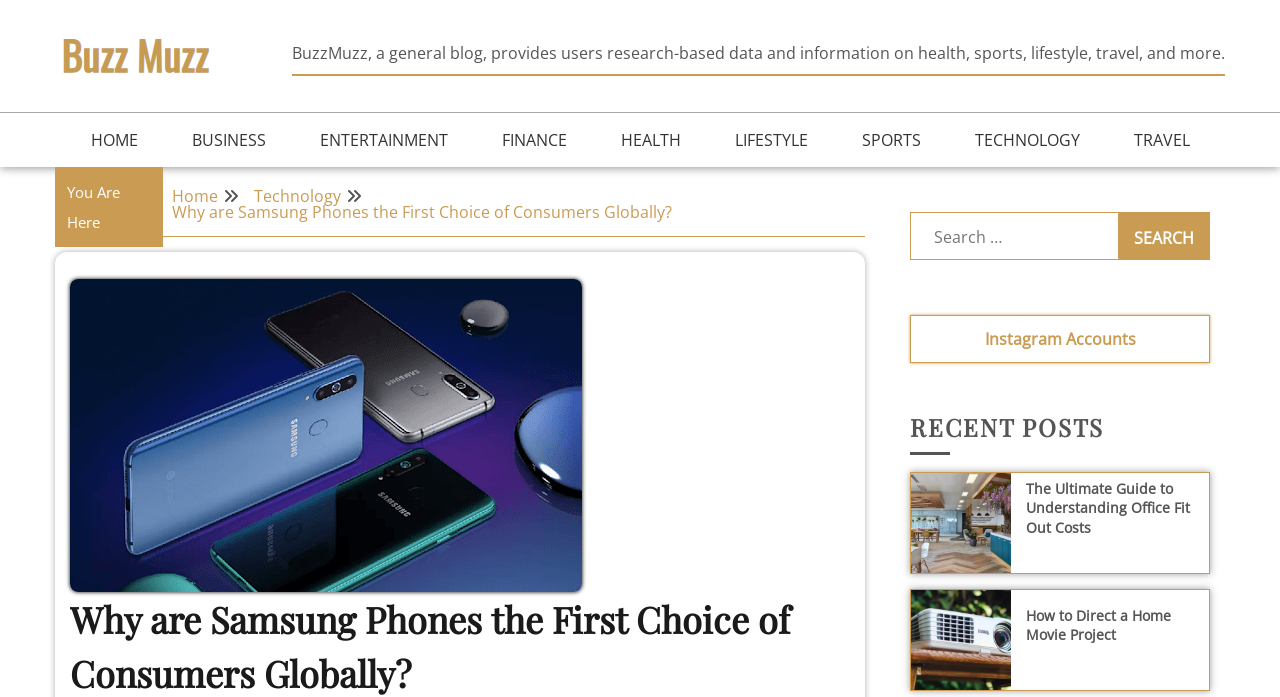What is the purpose of the search box?
Refer to the image and give a detailed answer to the query.

The search box is located at the top right corner of the webpage, and it allows users to search for specific content within the website by typing keywords and clicking the 'Search' button.